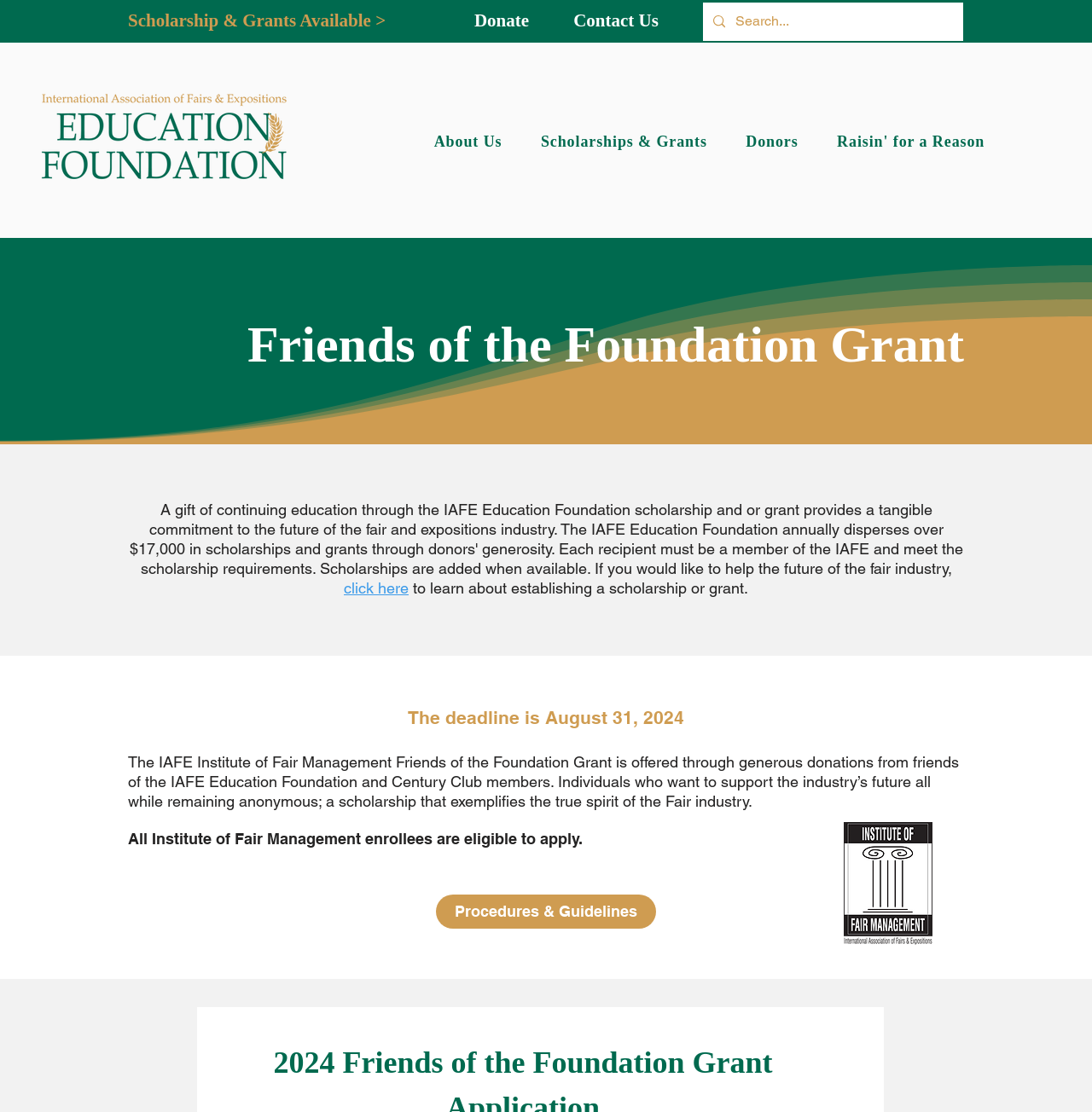Can you identify the bounding box coordinates of the clickable region needed to carry out this instruction: 'Contact the foundation'? The coordinates should be four float numbers within the range of 0 to 1, stated as [left, top, right, bottom].

[0.509, 0.004, 0.62, 0.035]